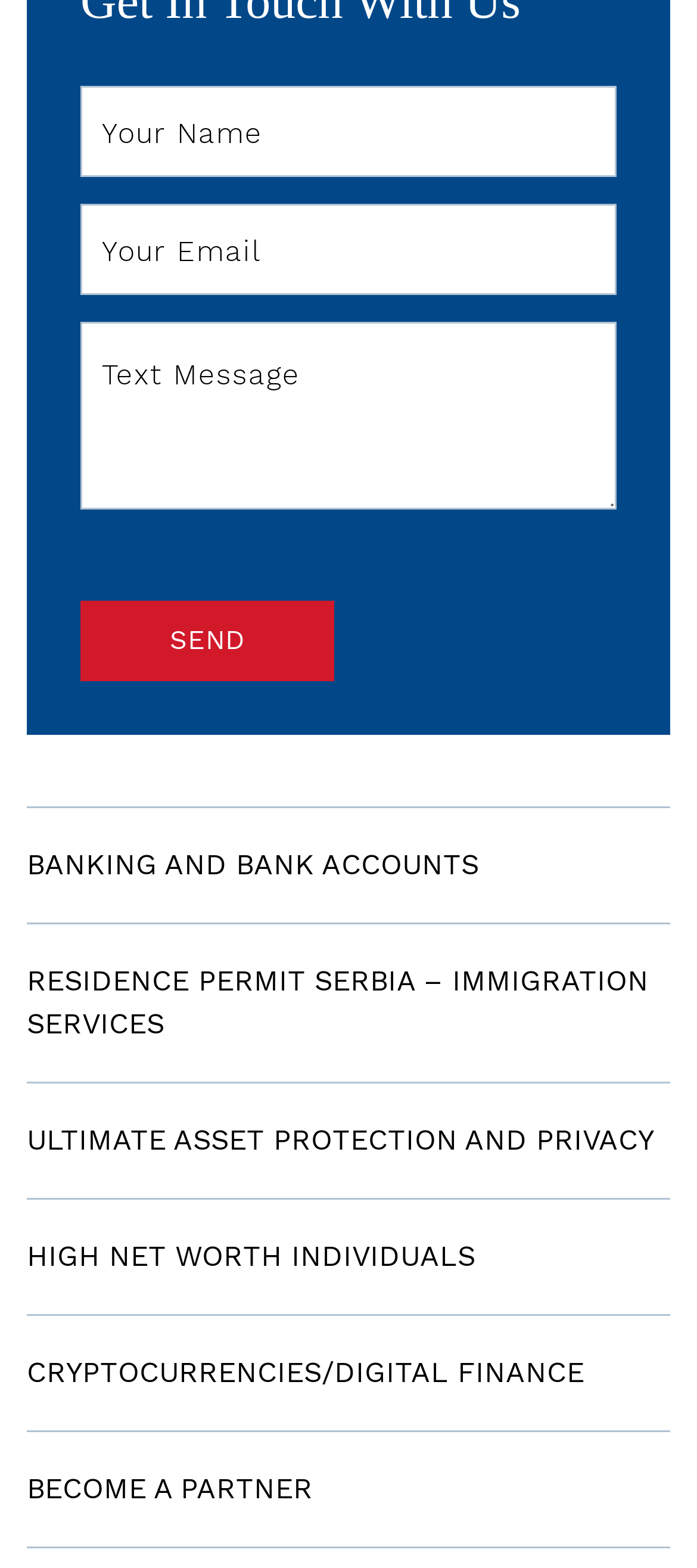How many textboxes are there?
Based on the image, give a one-word or short phrase answer.

3